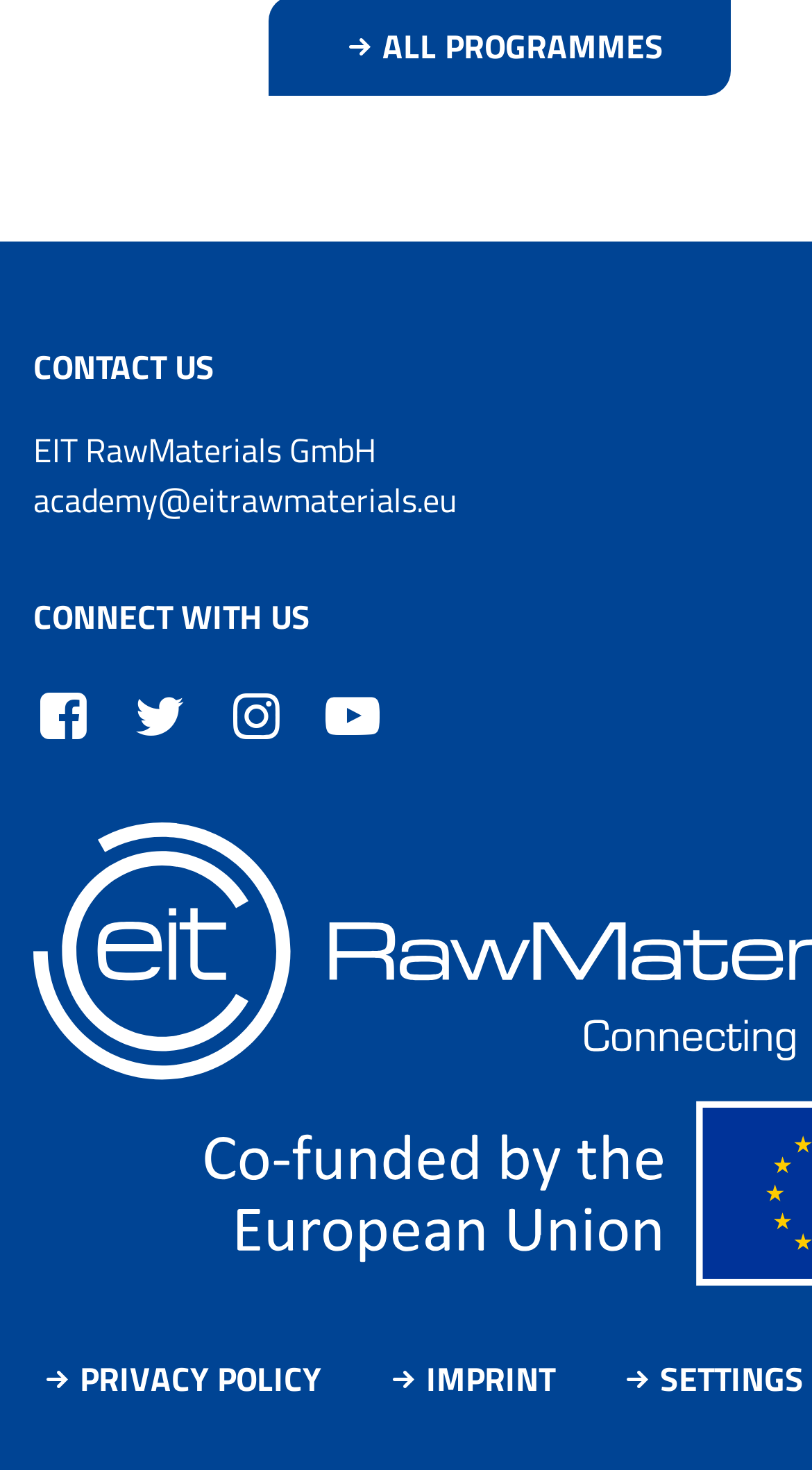What is the company name displayed at the top?
Refer to the image and provide a one-word or short phrase answer.

EIT RawMaterials GmbH